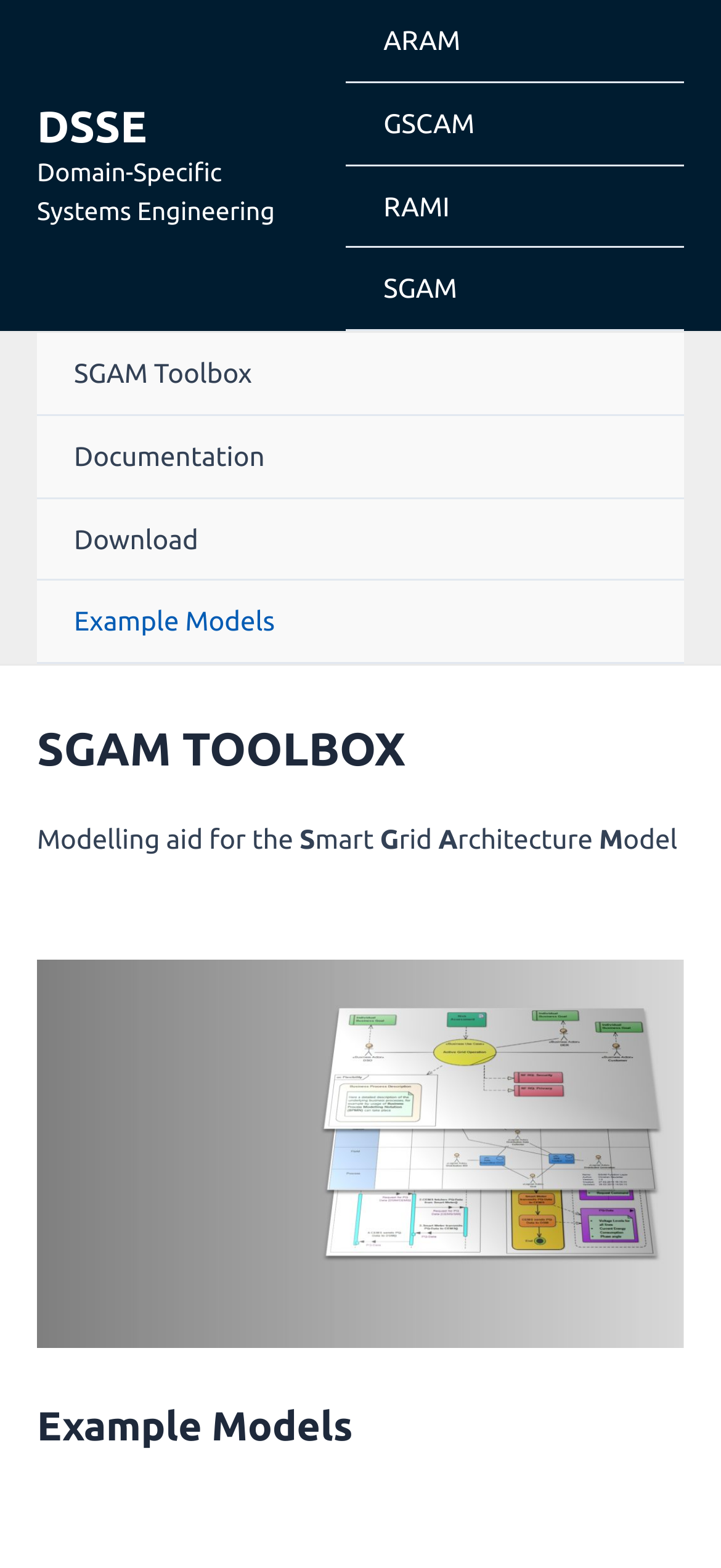Find the bounding box coordinates of the UI element according to this description: "Contact the European Commission".

None